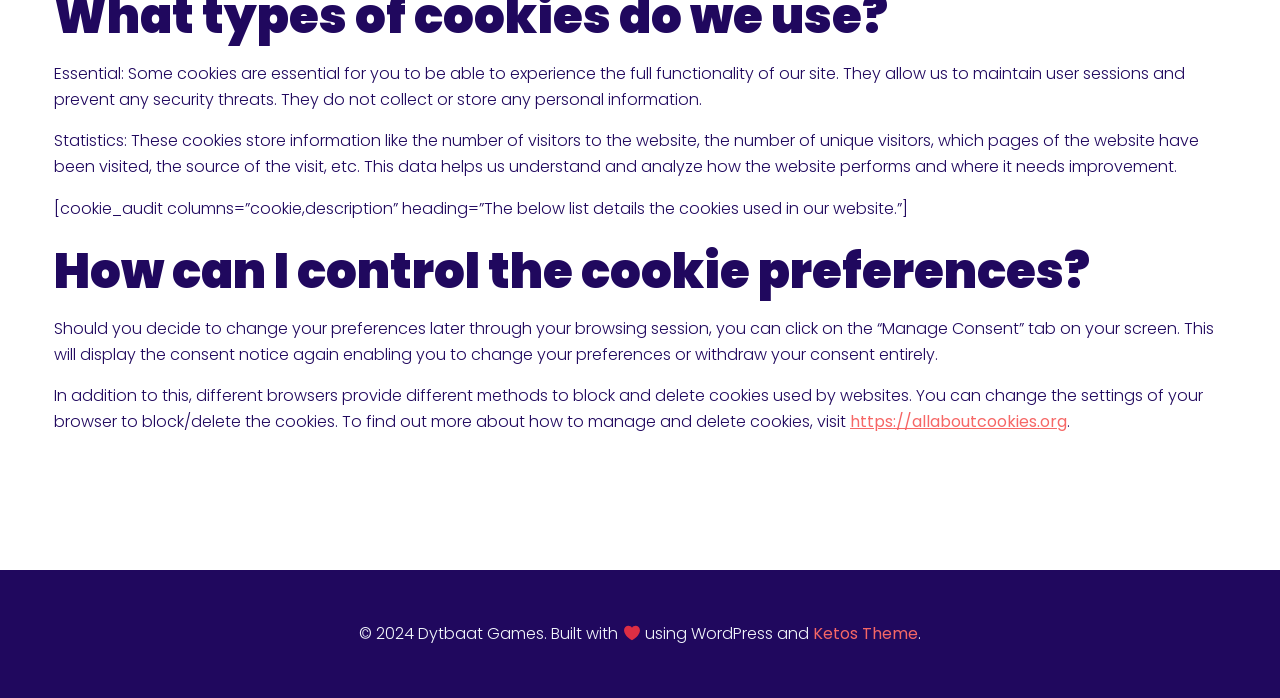Use one word or a short phrase to answer the question provided: 
How can users change their cookie preferences?

Through the Manage Consent tab